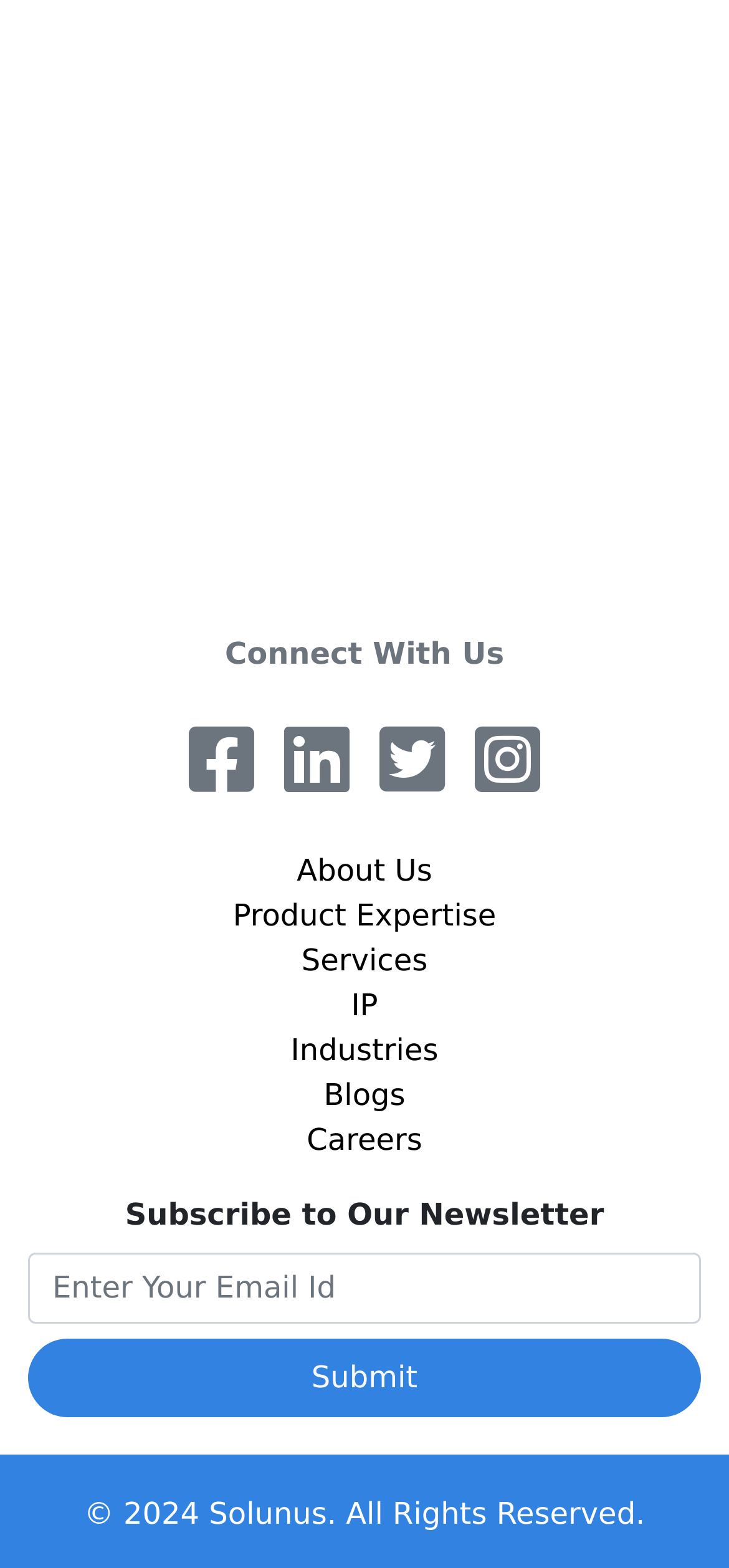Please identify the bounding box coordinates of the element's region that needs to be clicked to fulfill the following instruction: "Click on the Twitter link". The bounding box coordinates should consist of four float numbers between 0 and 1, i.e., [left, top, right, bottom].

[0.39, 0.459, 0.479, 0.514]